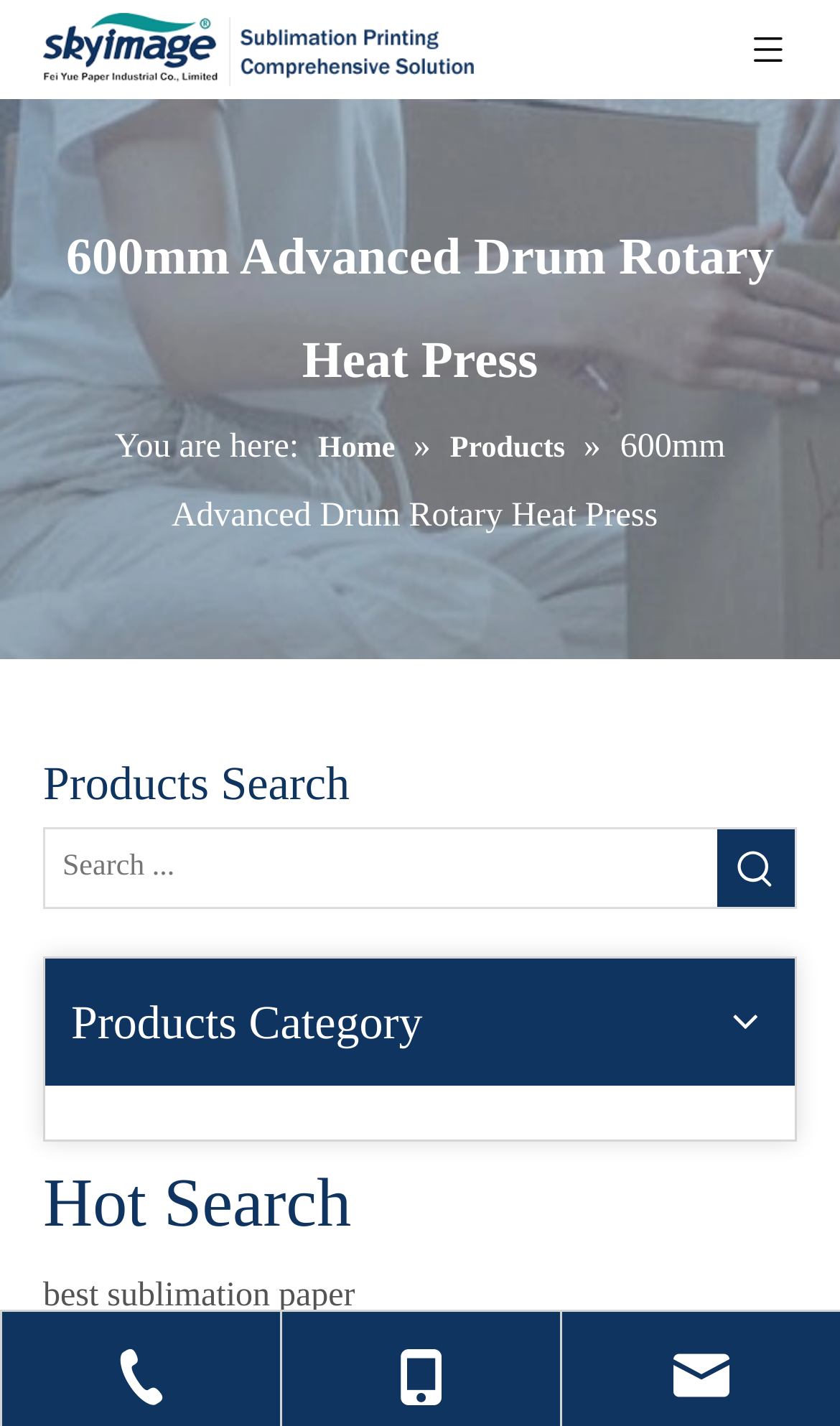Determine the bounding box for the UI element described here: "aria-label="Search ..." name="searchValue" placeholder="Search ..."".

[0.054, 0.46, 0.854, 0.514]